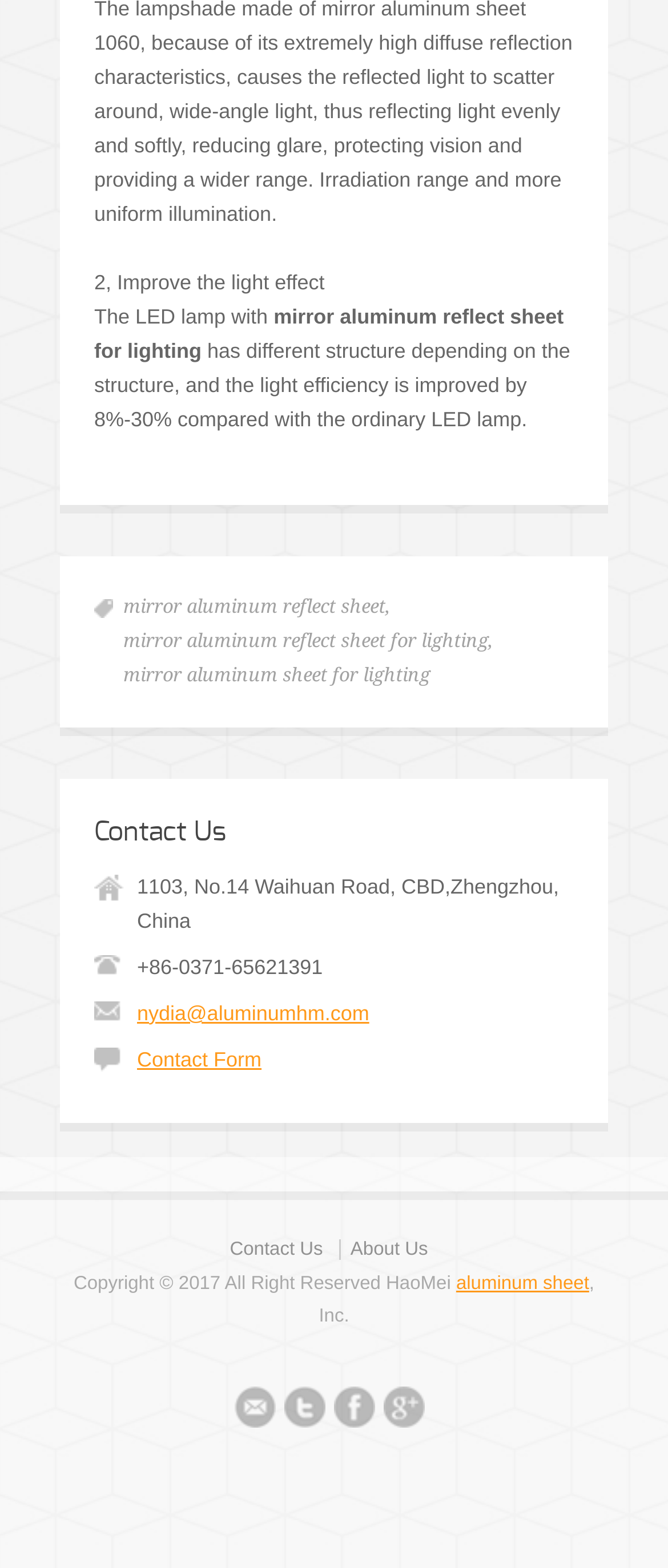Given the description "Facebook", provide the bounding box coordinates of the corresponding UI element.

[0.5, 0.885, 0.562, 0.917]